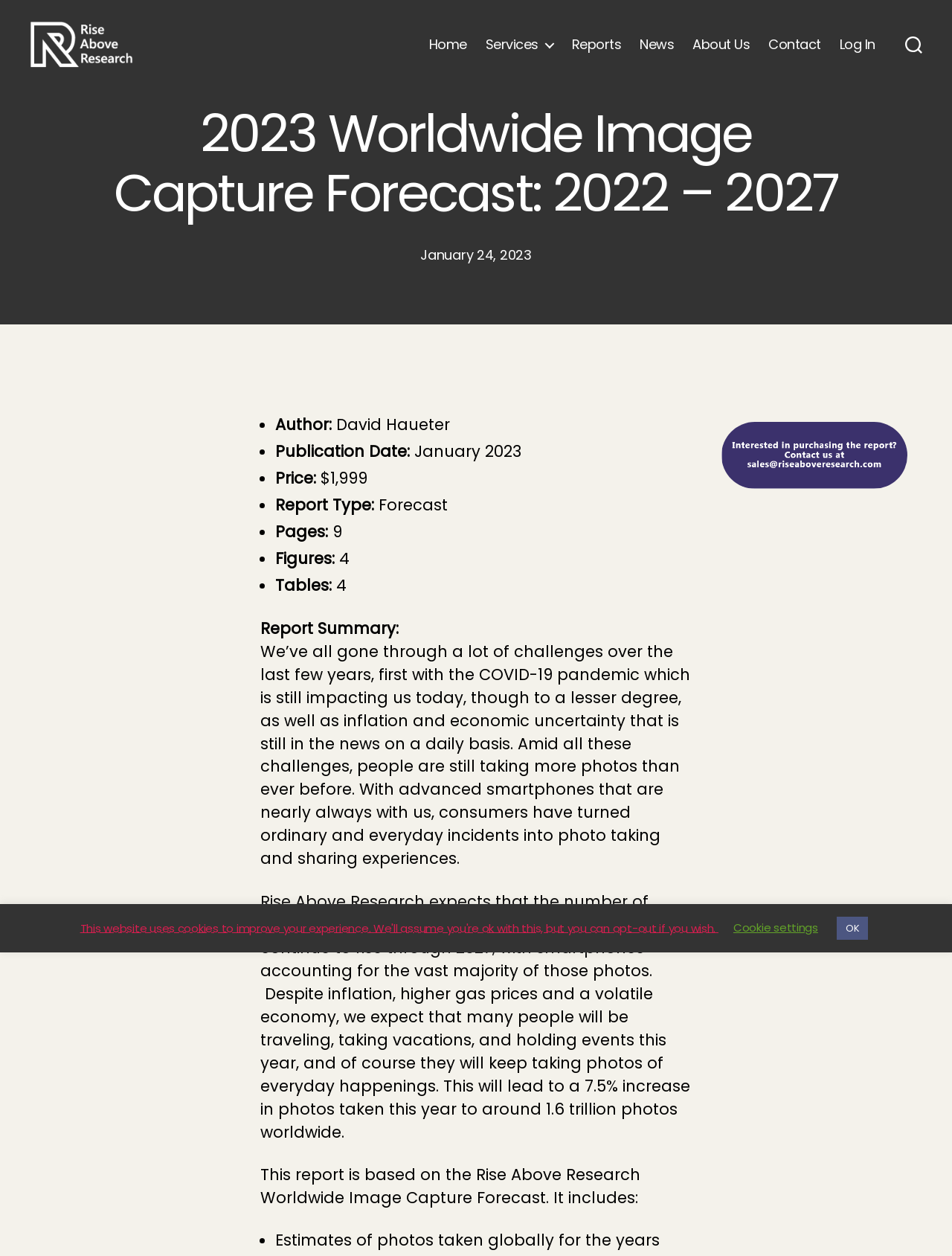Pinpoint the bounding box coordinates of the clickable area needed to execute the instruction: "Click the 'Search' button". The coordinates should be specified as four float numbers between 0 and 1, i.e., [left, top, right, bottom].

[0.951, 0.026, 1.0, 0.052]